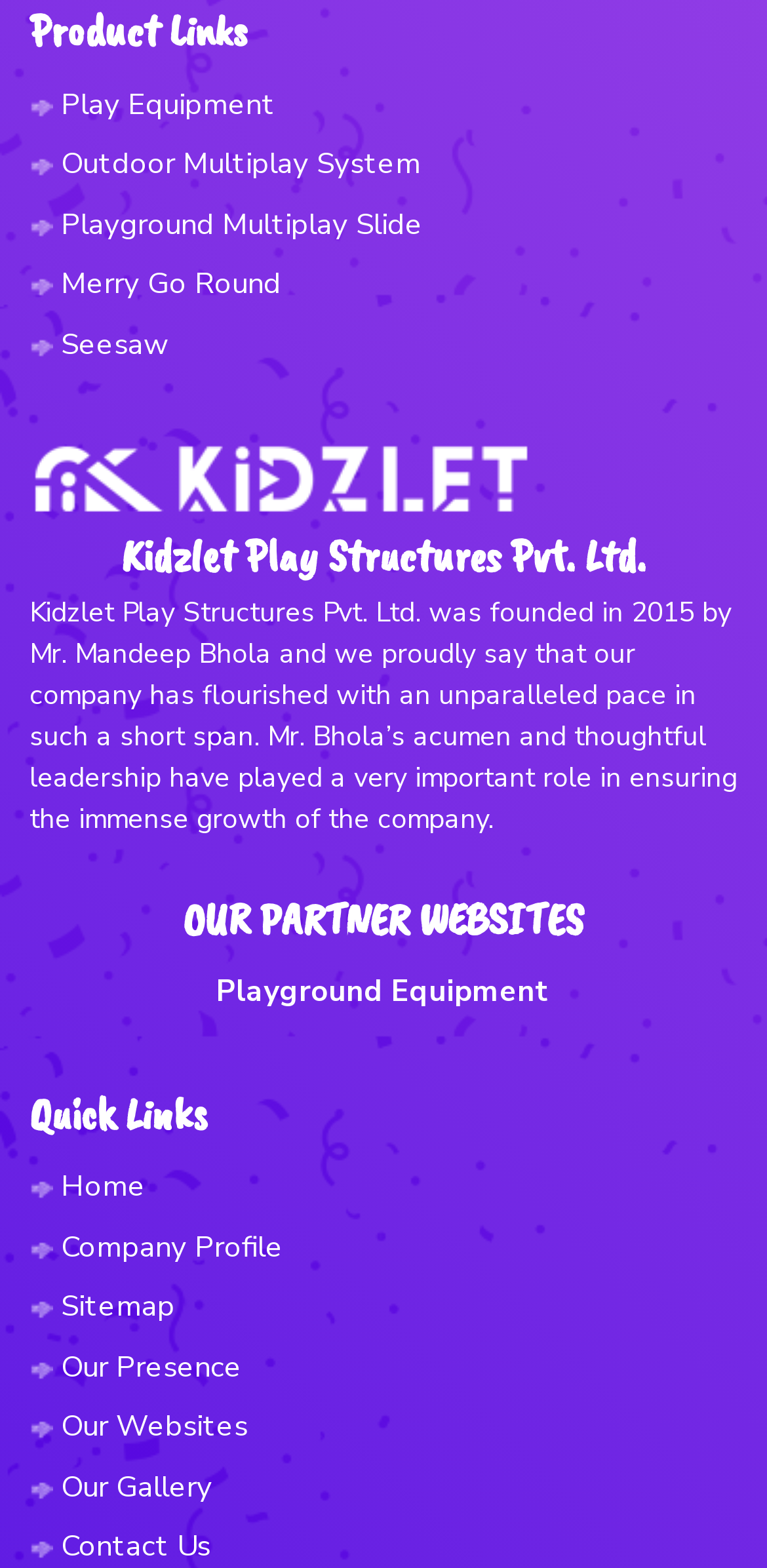What is the company name?
Answer the question with a detailed explanation, including all necessary information.

The company name can be found in the static text element with the text 'Kidzlet Play Structures Pvt. Ltd.' which is located at the top of the webpage, below the product links section.